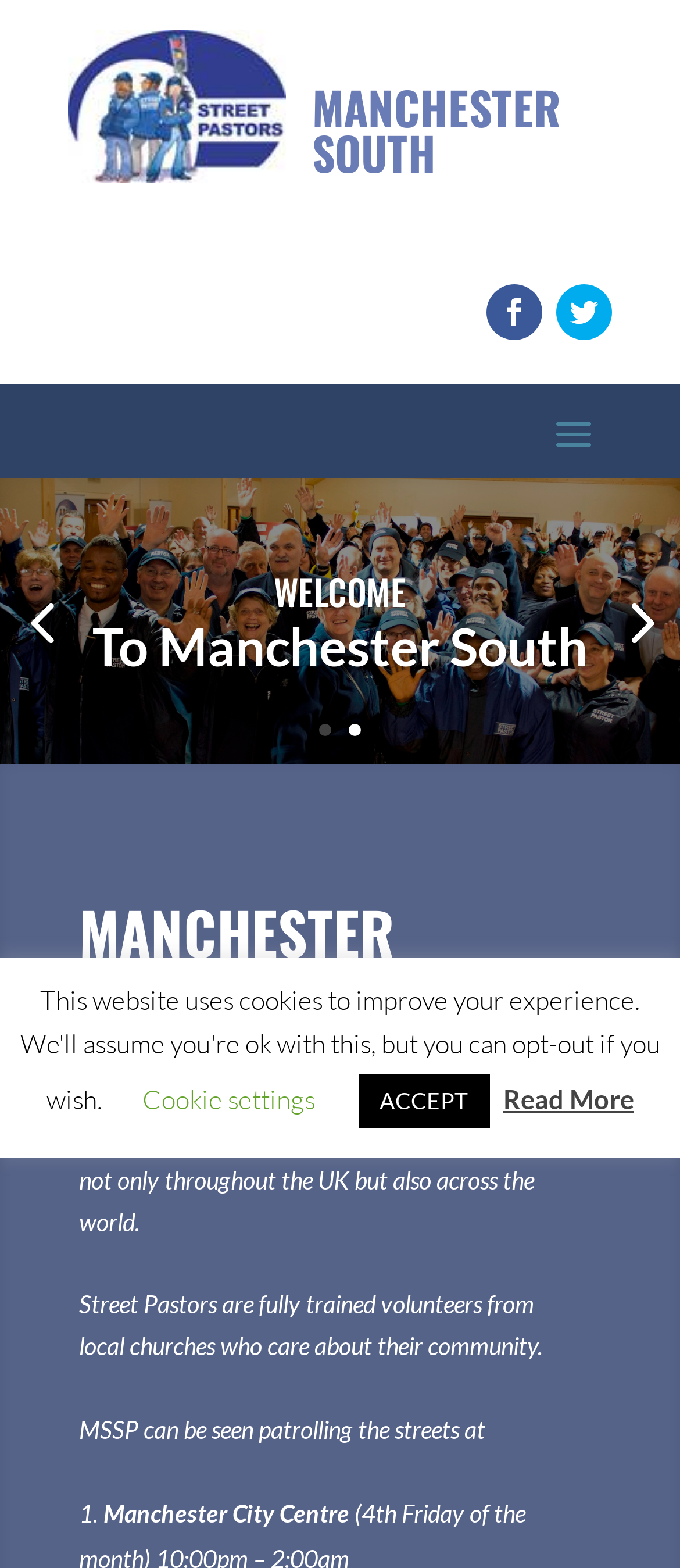Please determine the bounding box of the UI element that matches this description: Previous. The coordinates should be given as (top-left x, top-left y, bottom-right x, bottom-right y), with all values between 0 and 1.

[0.0, 0.369, 0.123, 0.422]